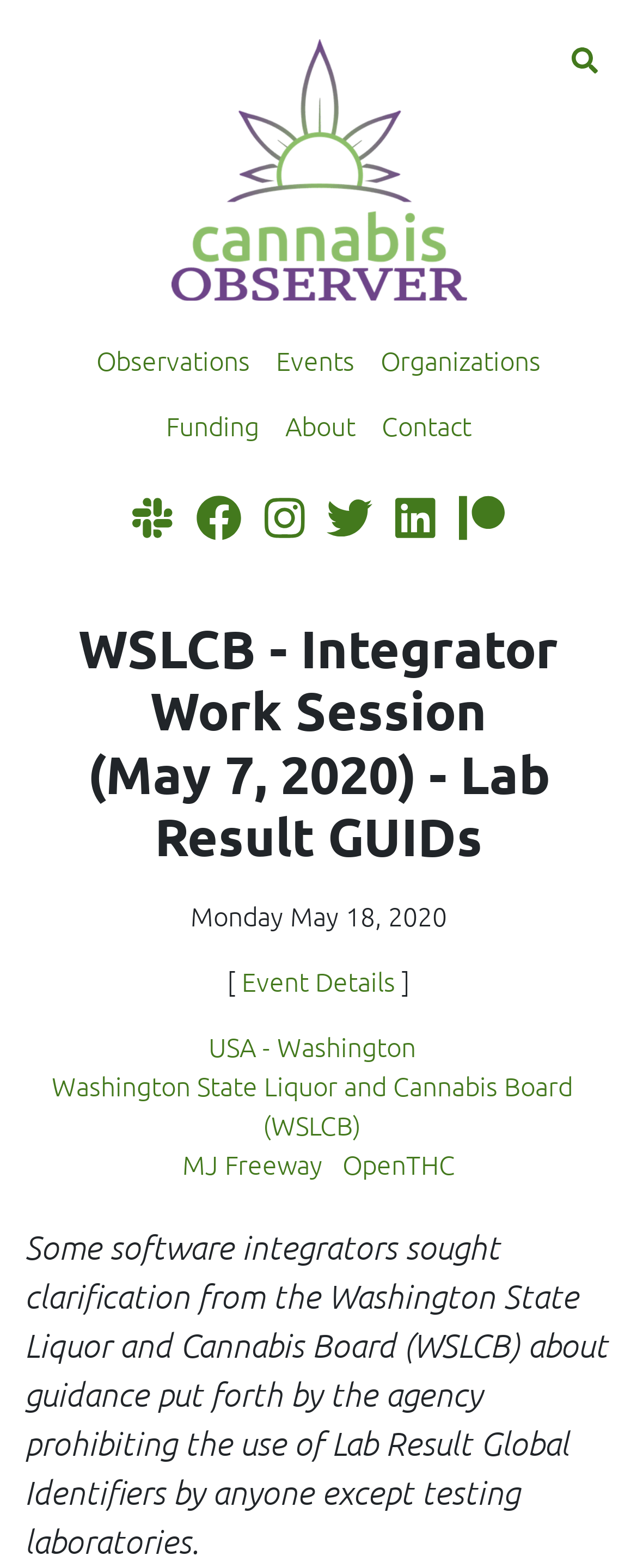Given the description USA - Washington, predict the bounding box coordinates of the UI element. Ensure the coordinates are in the format (top-left x, top-left y, bottom-right x, bottom-right y) and all values are between 0 and 1.

[0.327, 0.655, 0.653, 0.678]